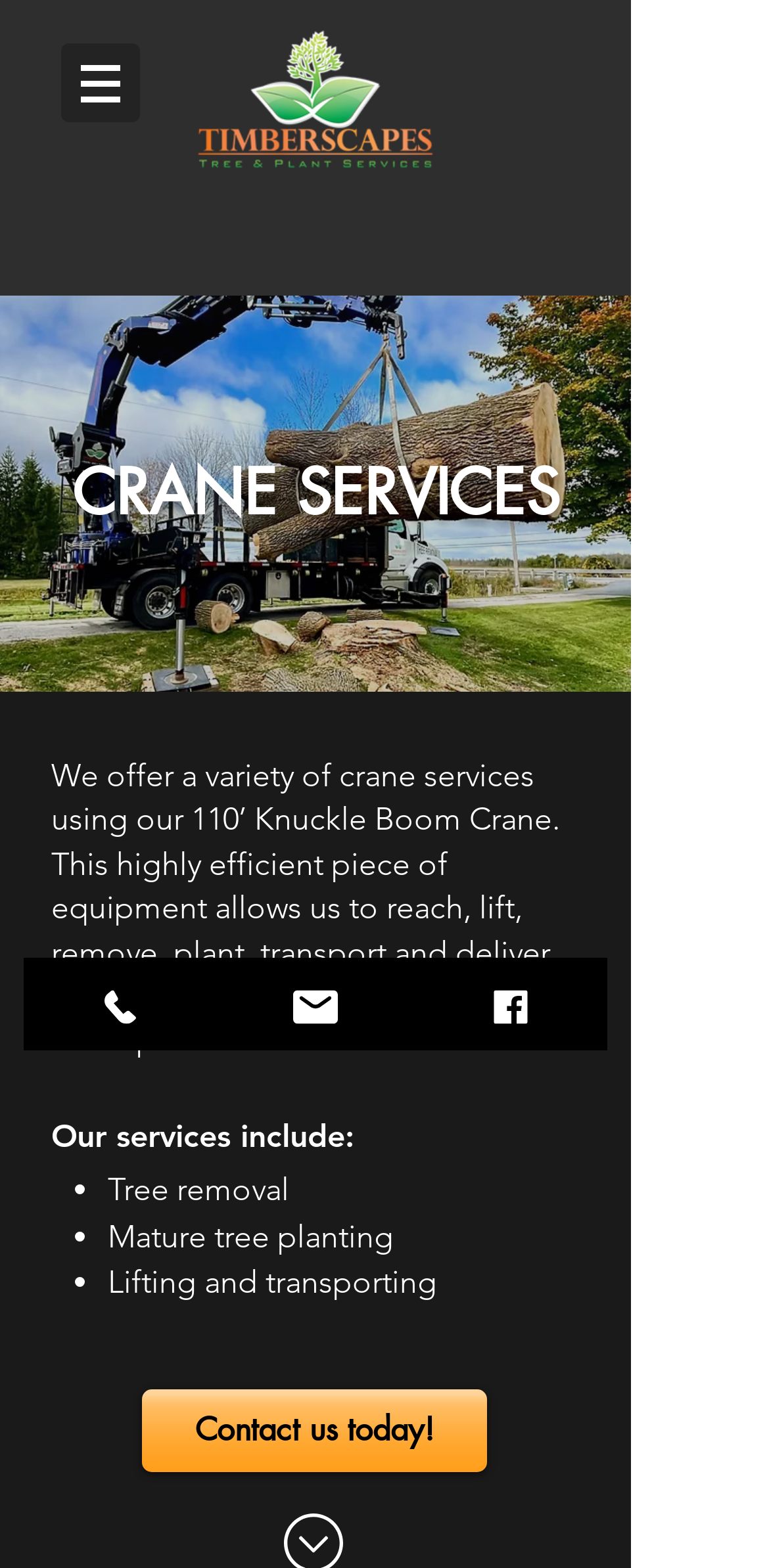Determine the bounding box coordinates of the clickable element to achieve the following action: 'Click the navigation menu'. Provide the coordinates as four float values between 0 and 1, formatted as [left, top, right, bottom].

[0.079, 0.028, 0.182, 0.078]